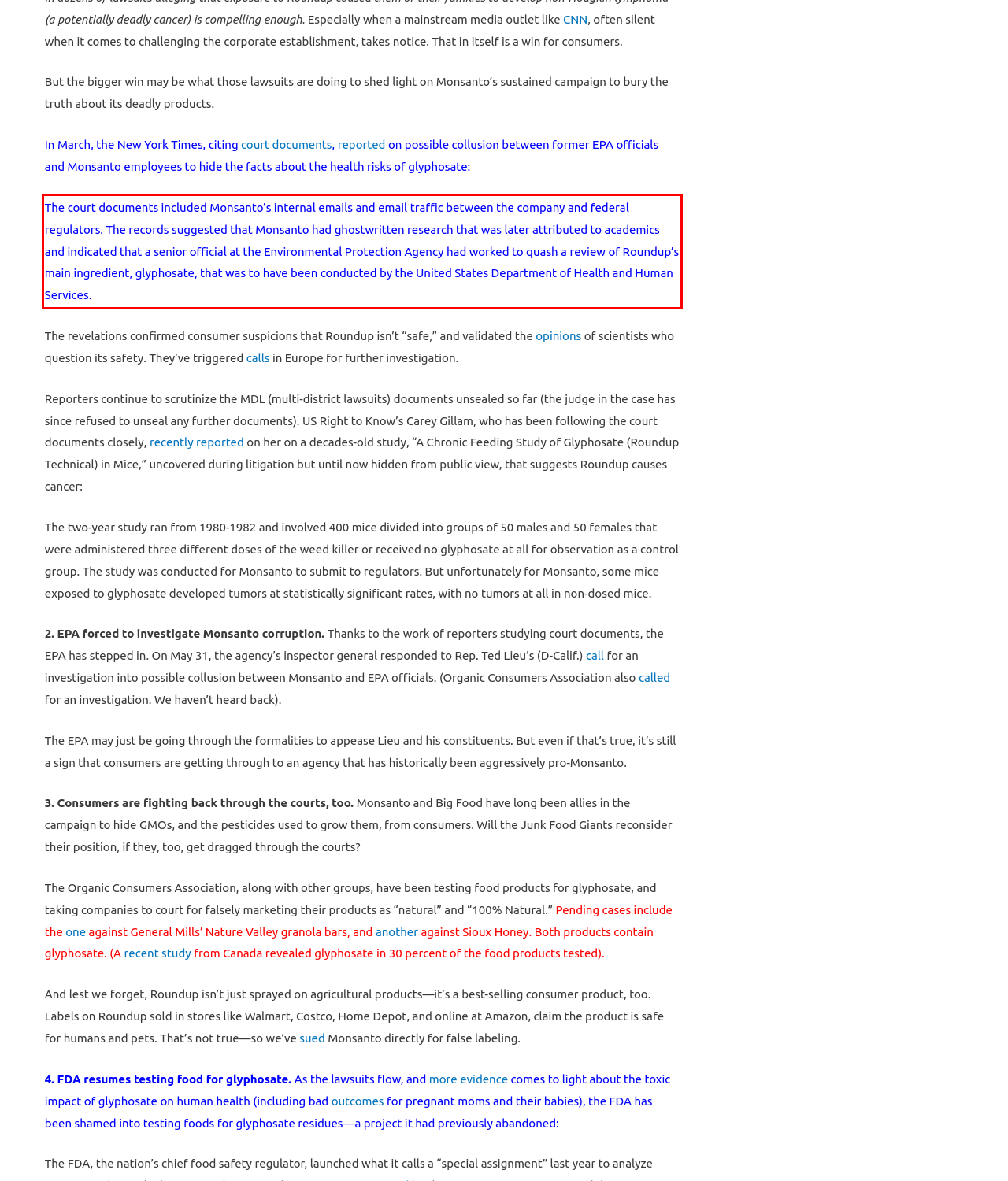You are given a webpage screenshot with a red bounding box around a UI element. Extract and generate the text inside this red bounding box.

The court documents included Monsanto’s internal emails and email traffic between the company and federal regulators. The records suggested that Monsanto had ghostwritten research that was later attributed to academics and indicated that a senior official at the Environmental Protection Agency had worked to quash a review of Roundup’s main ingredient, glyphosate, that was to have been conducted by the United States Department of Health and Human Services.